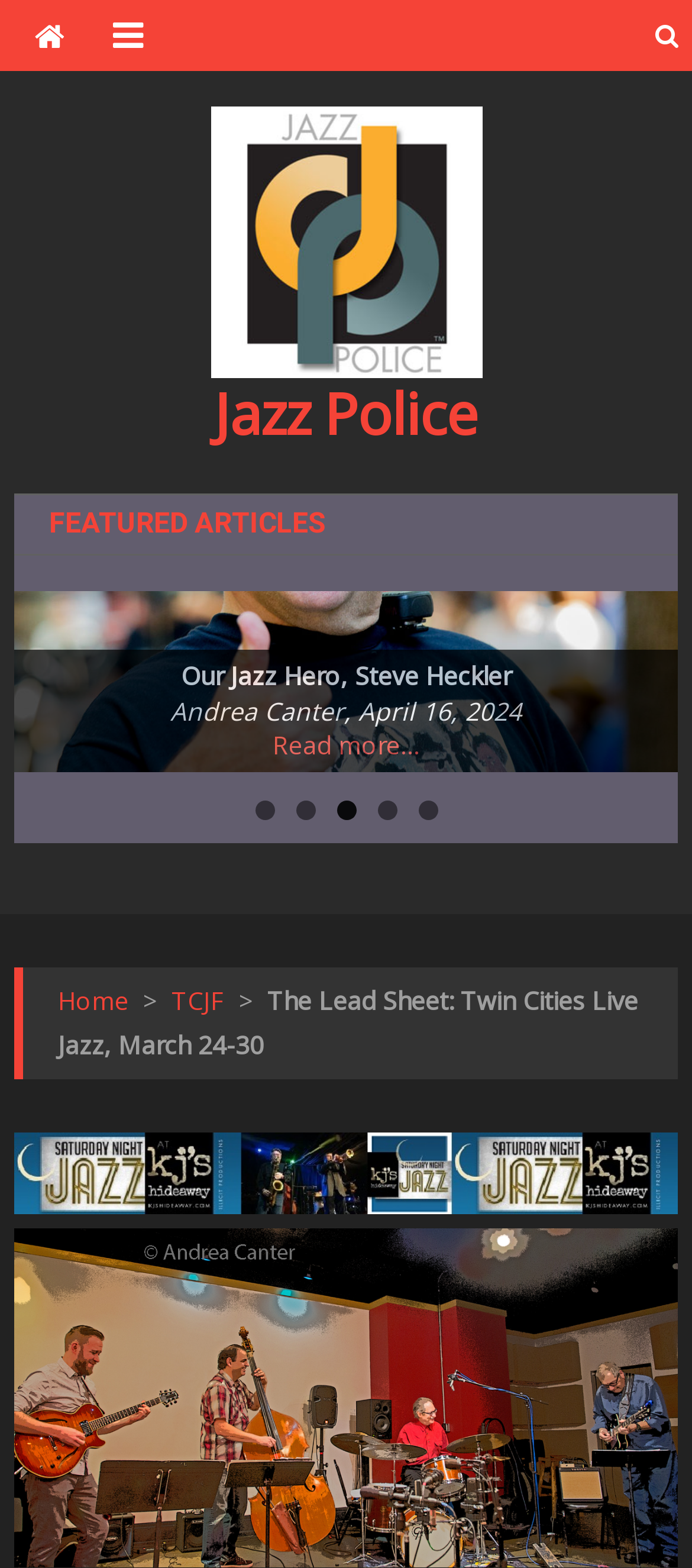What is the principal heading displayed on the webpage?

The Lead Sheet: Twin Cities Live Jazz, March 24-30